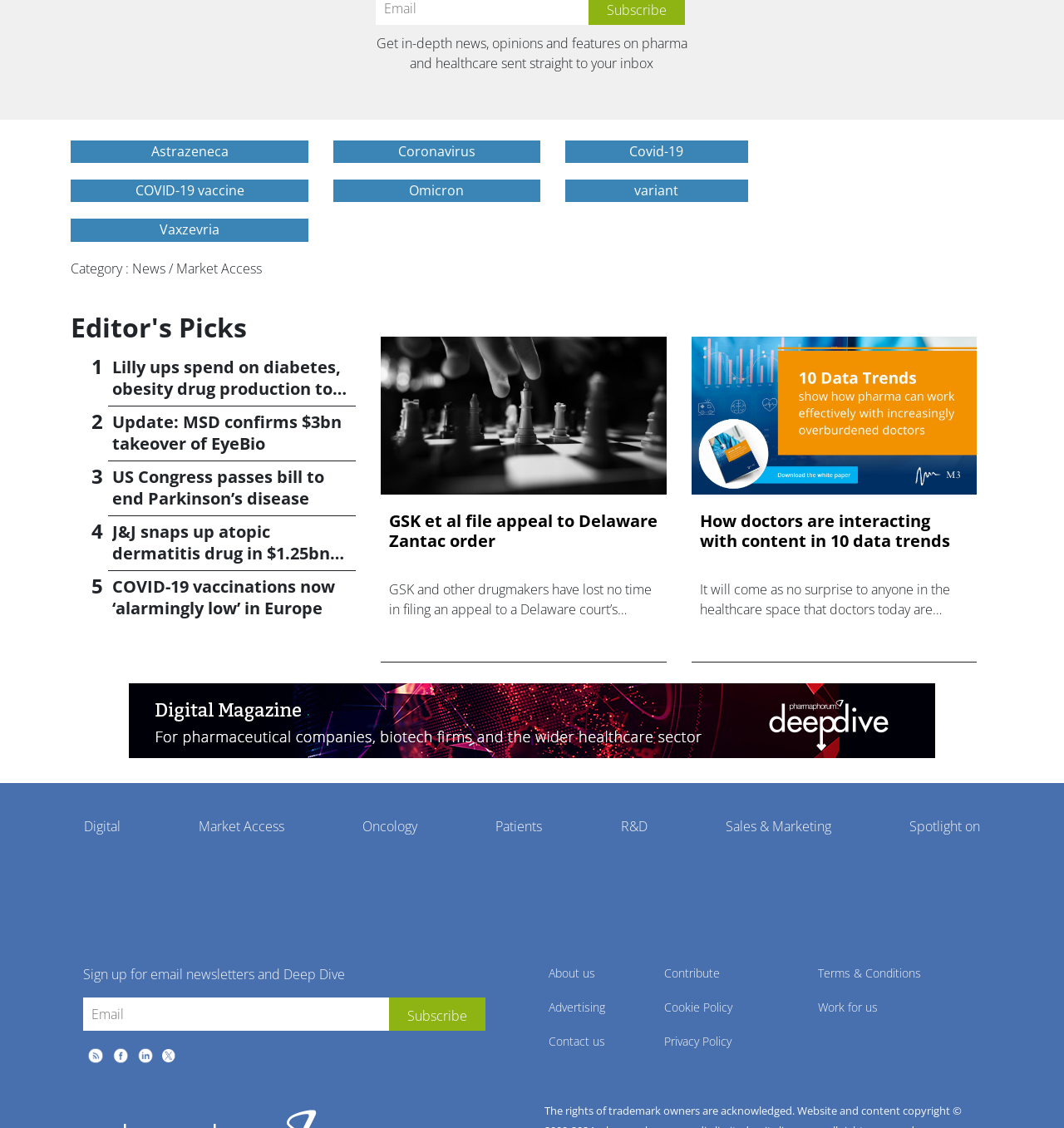What is the topic of the first article?
Please provide a comprehensive answer based on the details in the screenshot.

I found the topic of the first article by looking at the heading element with the text 'Lilly ups spend on diabetes, obesity drug production to $9bn' which is located at the top of the webpage.